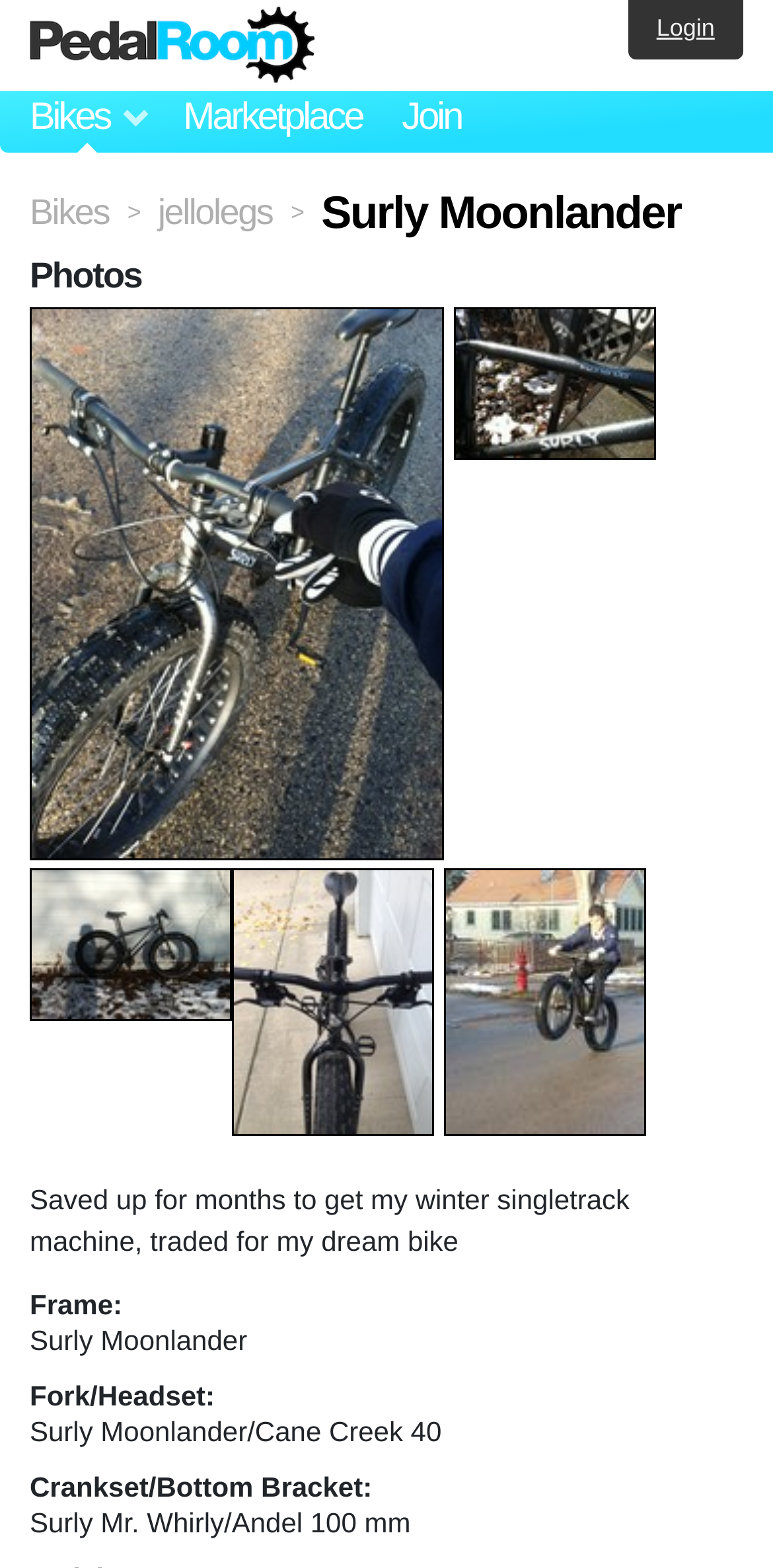Indicate the bounding box coordinates of the clickable region to achieve the following instruction: "Explore the 'Bikes' category."

[0.038, 0.122, 0.141, 0.148]